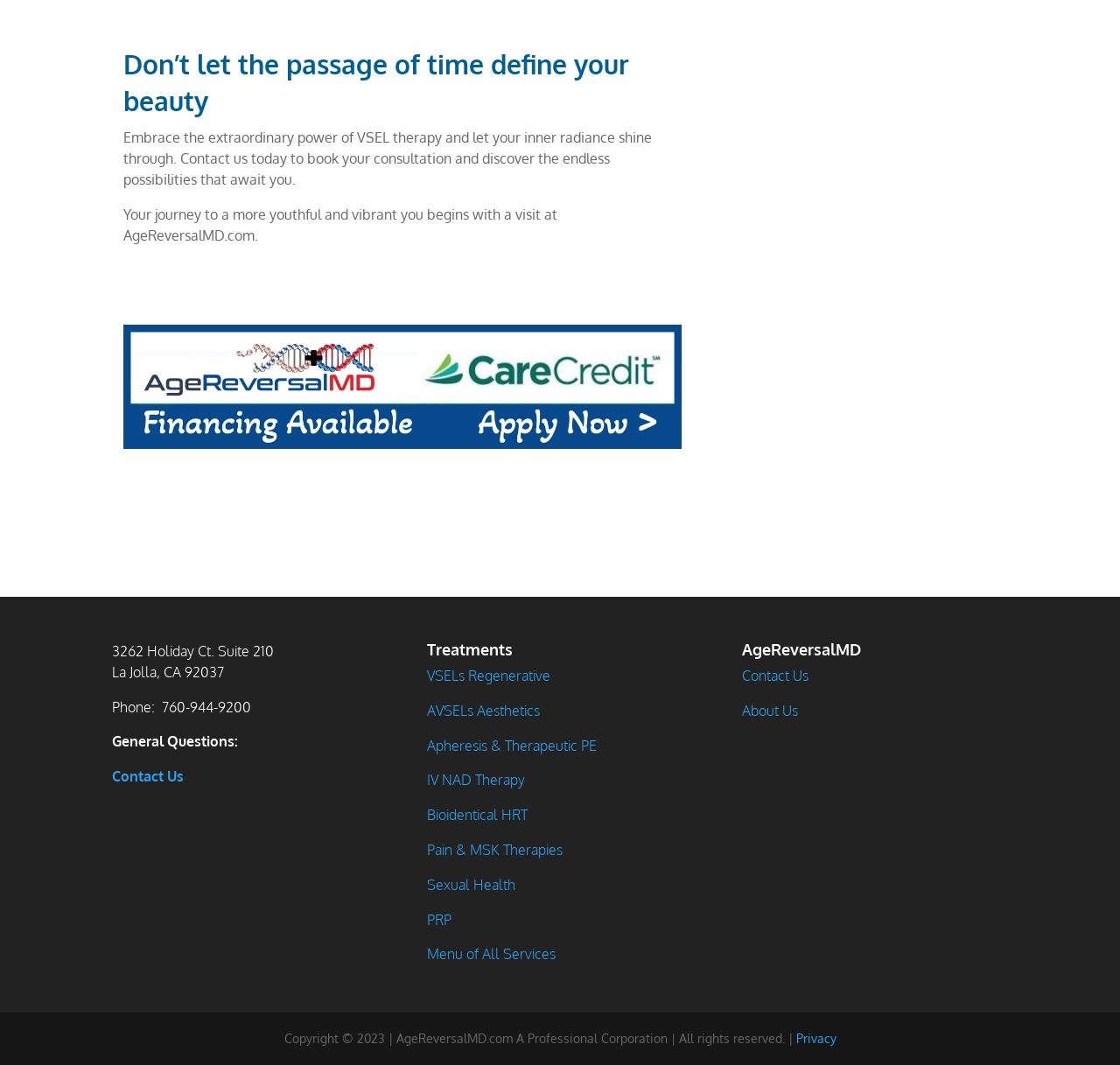What is the name of the therapy mentioned in the heading?
Answer the question using a single word or phrase, according to the image.

VSEL